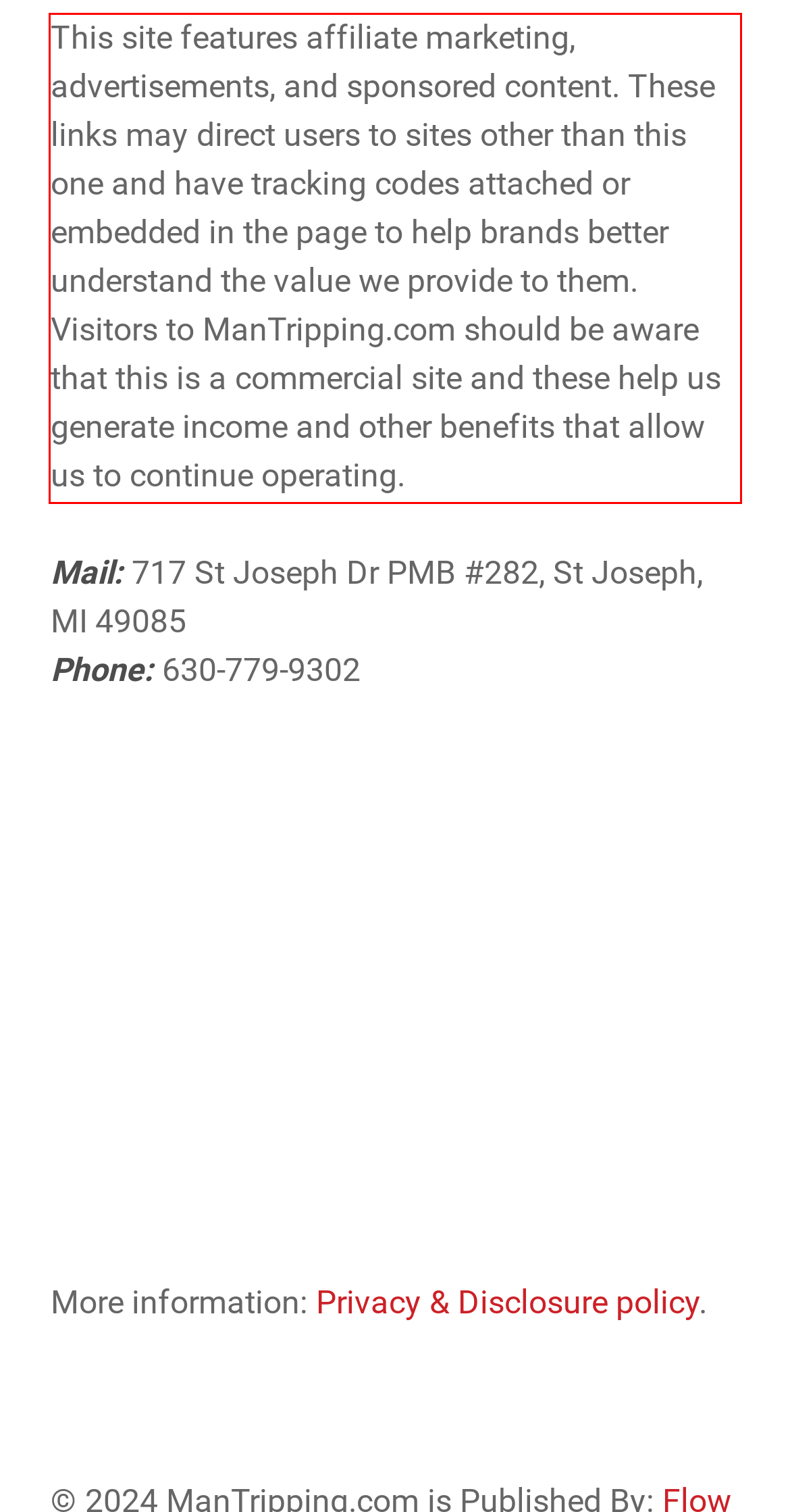Using the provided webpage screenshot, identify and read the text within the red rectangle bounding box.

This site features affiliate marketing, advertisements, and sponsored content. These links may direct users to sites other than this one and have tracking codes attached or embedded in the page to help brands better understand the value we provide to them. Visitors to ManTripping.com should be aware that this is a commercial site and these help us generate income and other benefits that allow us to continue operating.